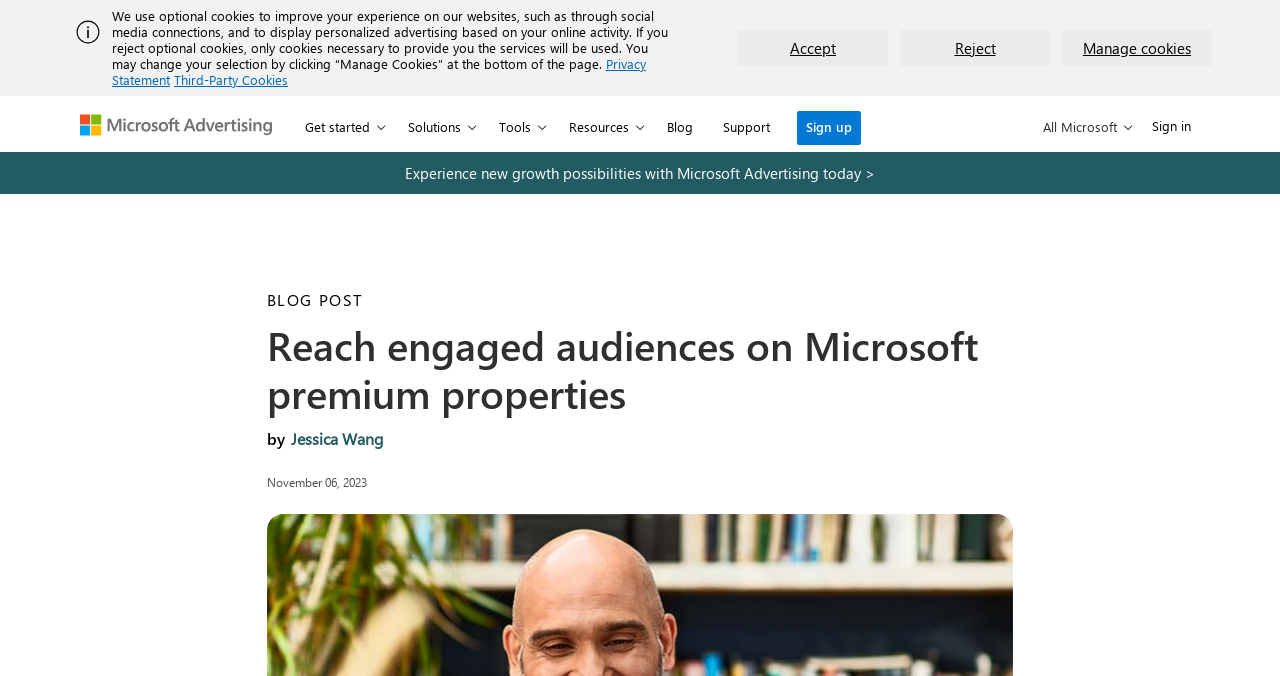Locate the bounding box coordinates of the element's region that should be clicked to carry out the following instruction: "Read the blog post". The coordinates need to be four float numbers between 0 and 1, i.e., [left, top, right, bottom].

[0.511, 0.142, 0.552, 0.222]